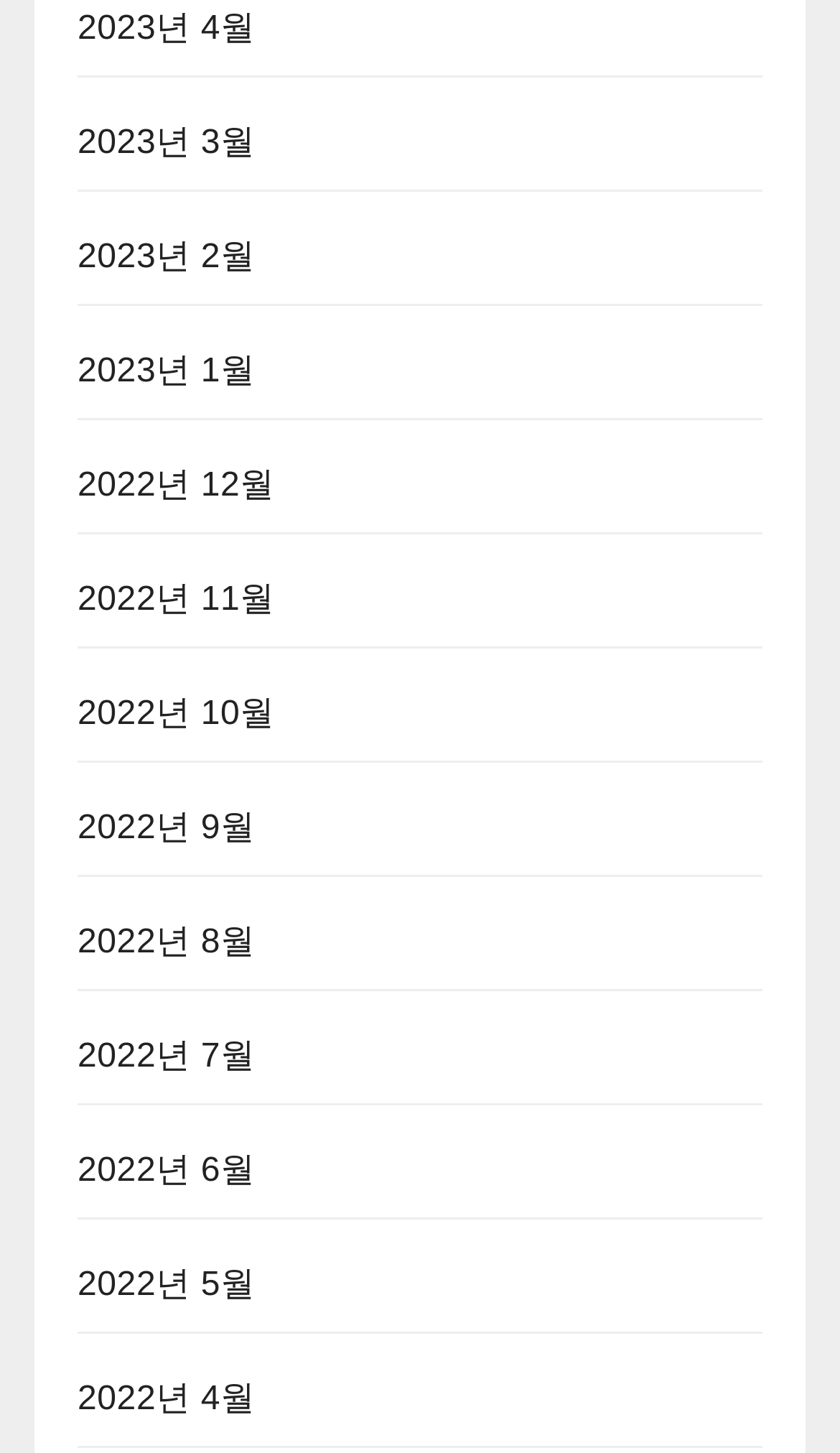Identify the bounding box coordinates of the specific part of the webpage to click to complete this instruction: "View 2022년 6월".

[0.092, 0.793, 0.304, 0.818]